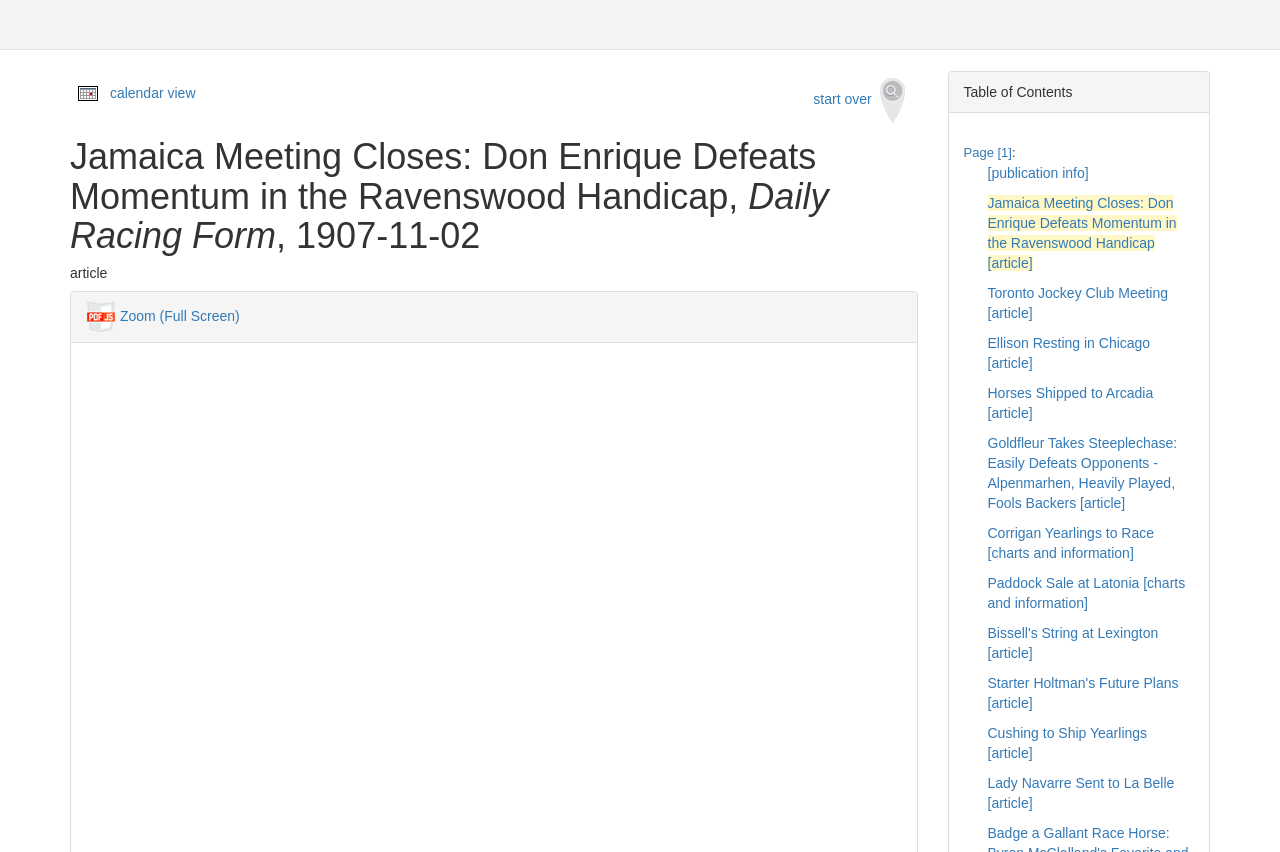Please locate the bounding box coordinates of the element that needs to be clicked to achieve the following instruction: "zoom full screen". The coordinates should be four float numbers between 0 and 1, i.e., [left, top, right, bottom].

[0.094, 0.361, 0.187, 0.38]